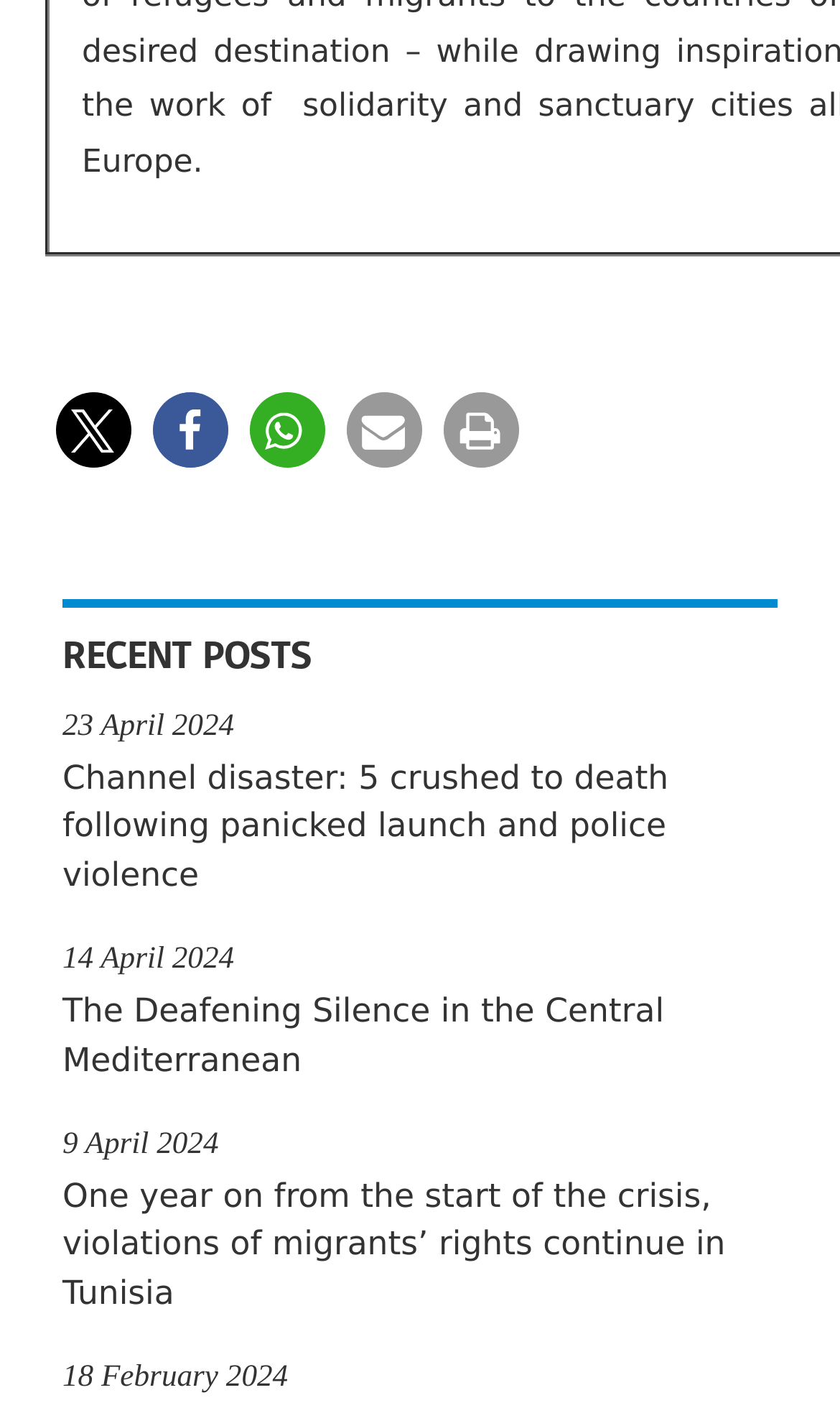What is the date of the oldest post?
Using the image as a reference, give a one-word or short phrase answer.

18 February 2024